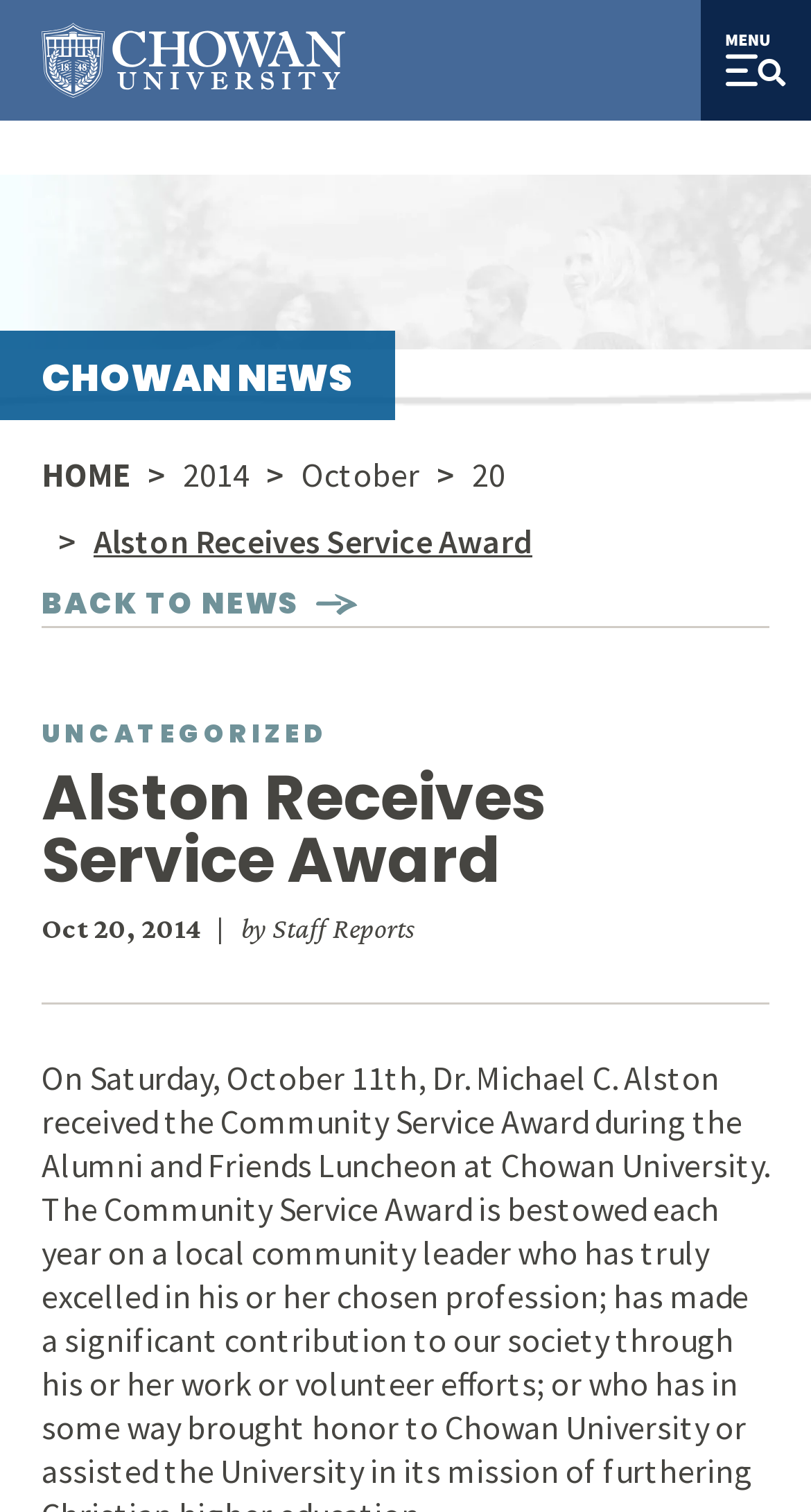Please identify the bounding box coordinates of the element on the webpage that should be clicked to follow this instruction: "view uncategorized news". The bounding box coordinates should be given as four float numbers between 0 and 1, formatted as [left, top, right, bottom].

[0.051, 0.473, 0.405, 0.497]